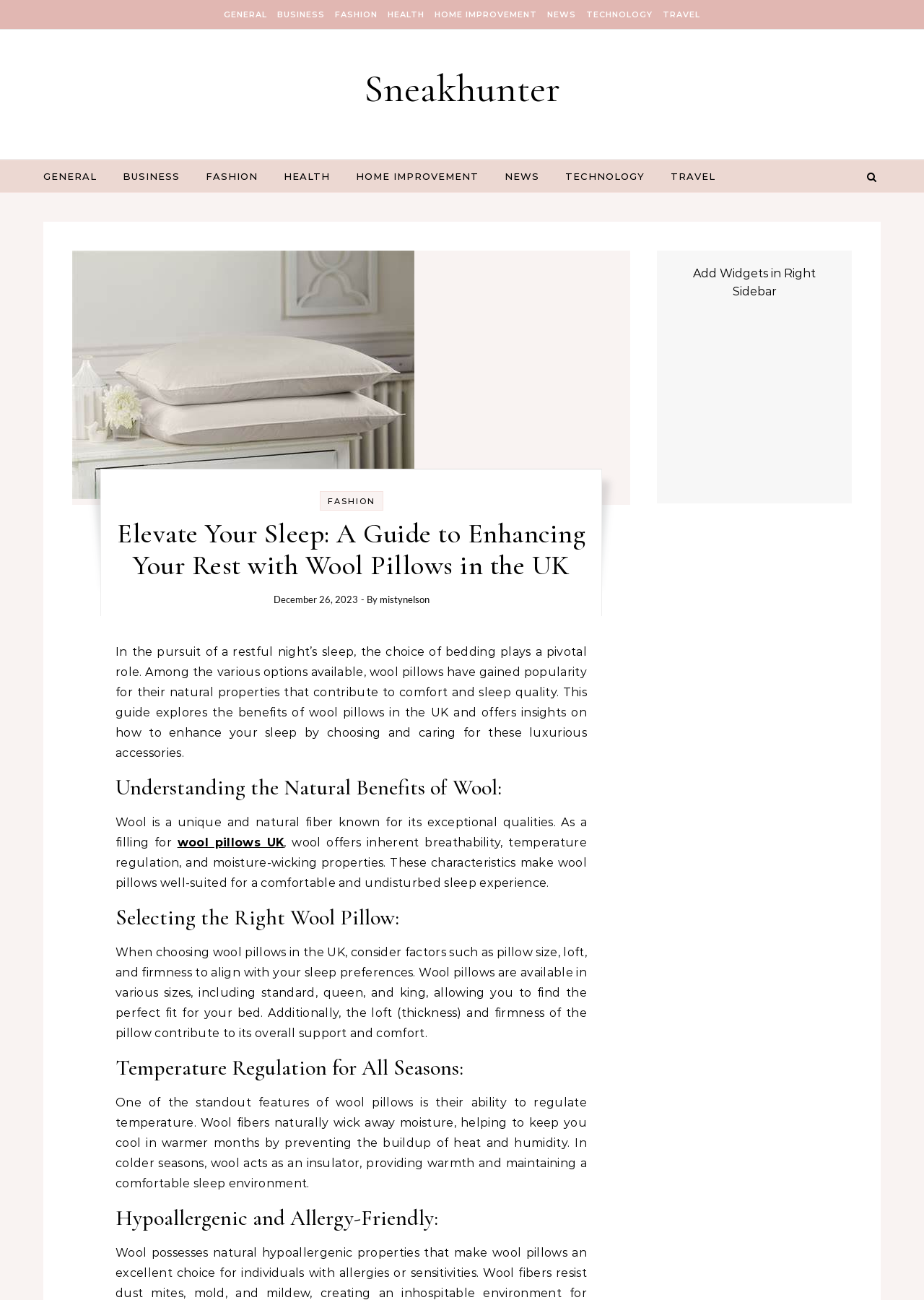Write a detailed summary of the webpage.

This webpage is about a guide to enhancing sleep with wool pillows in the UK. At the top, there are two rows of links, with the first row containing categories like "GENERAL", "BUSINESS", "FASHION", and more, and the second row having the same categories but with slightly different positions. 

Below the links, there is a table with a logo and a link to "Sneakhunter" on the left side. On the right side, there is a button with an icon. 

The main content of the webpage starts with an image related to wool pillows in the UK, followed by a header section that includes a link to "FASHION", a heading that reads "Elevate Your Sleep: A Guide to Enhancing Your Rest with Wool Pillows in the UK", a date "December 26, 2023", and an author's name "mistynelson". 

The main article is divided into sections, each with a heading. The first section introduces the importance of bedding for a restful night's sleep and explains why wool pillows have gained popularity. The subsequent sections discuss the natural benefits of wool, how to select the right wool pillow, temperature regulation, and the hypoallergenic properties of wool pillows. 

On the right side of the webpage, there is a complementary section with a static text "Add Widgets in Right Sidebar".